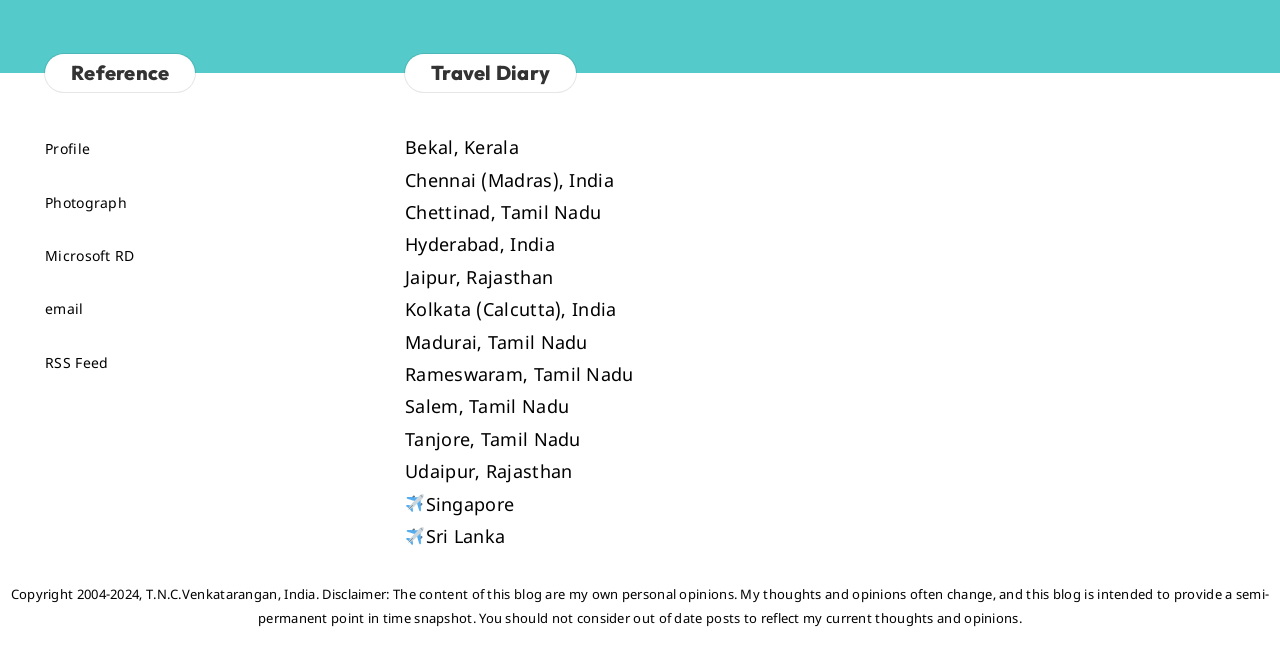Please identify the bounding box coordinates of where to click in order to follow the instruction: "Check email".

[0.035, 0.457, 0.065, 0.496]